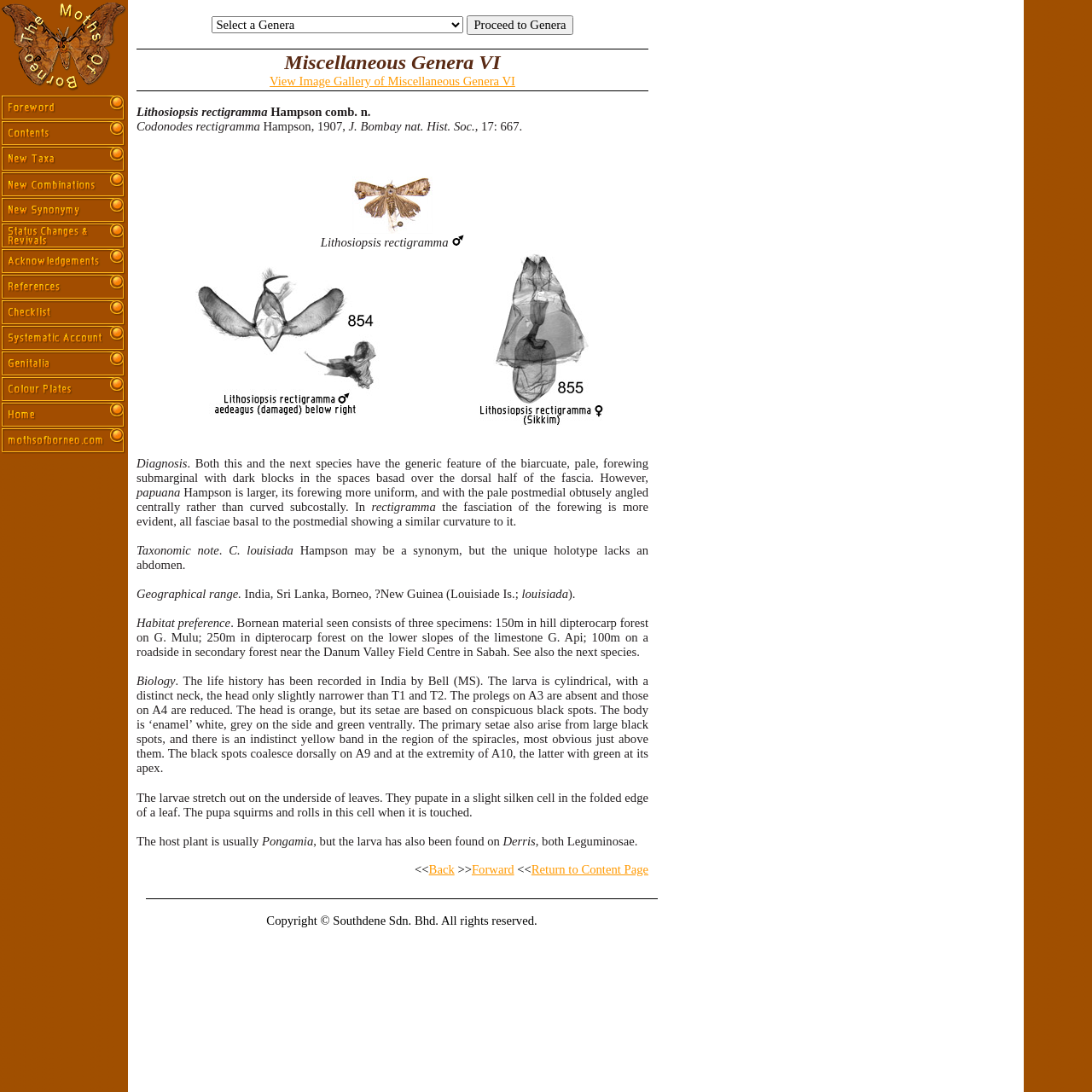What is the shape of the larva?
Provide a detailed and extensive answer to the question.

The shape of the larva can be found in the text description of the webpage, specifically in the section 'Biology' where it is mentioned that 'The larva is cylindrical, with a distinct neck, the head only slightly narrower than T1 and T2.'